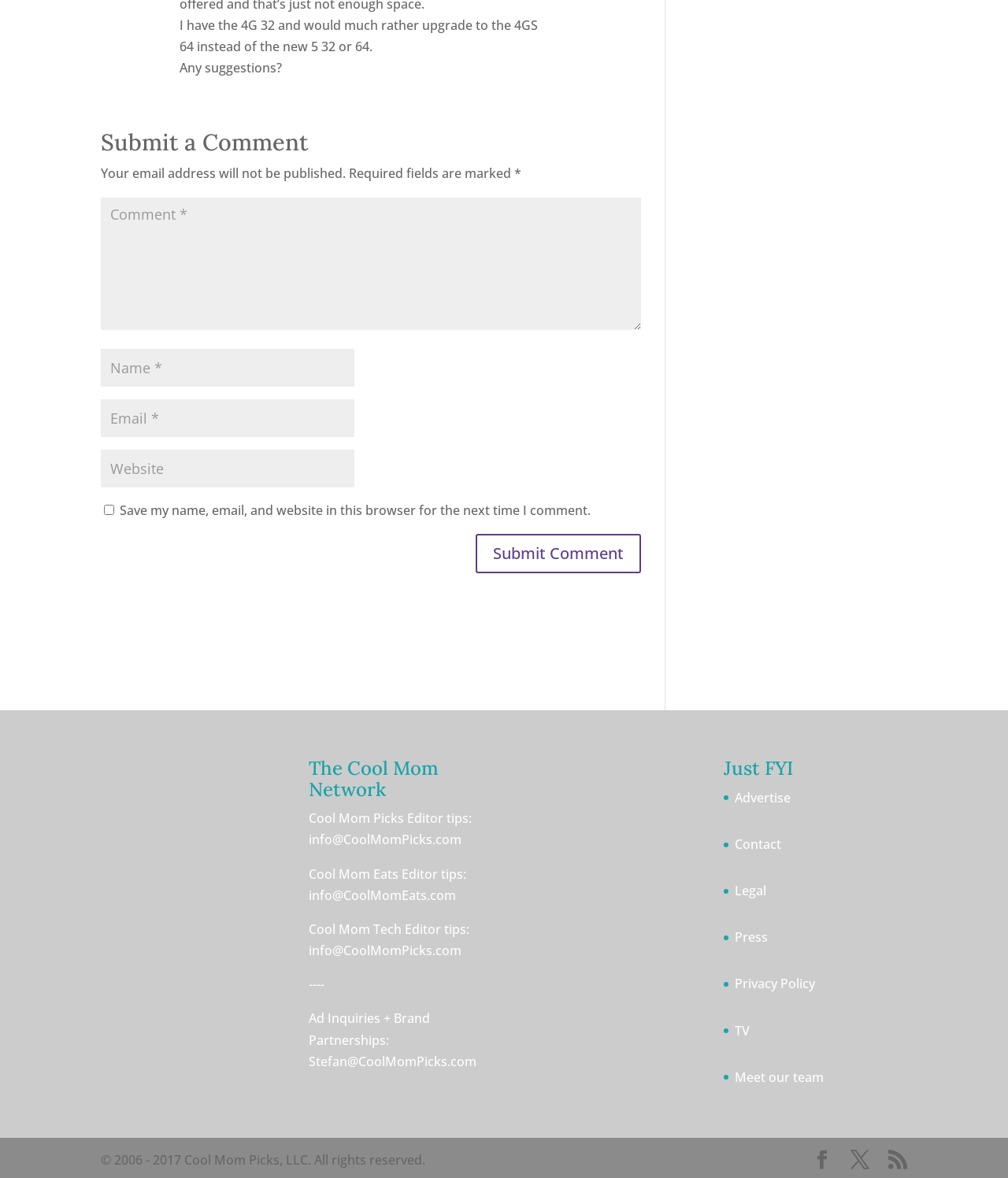Please locate the bounding box coordinates of the element that should be clicked to complete the given instruction: "Submit a comment".

[0.472, 0.453, 0.636, 0.487]